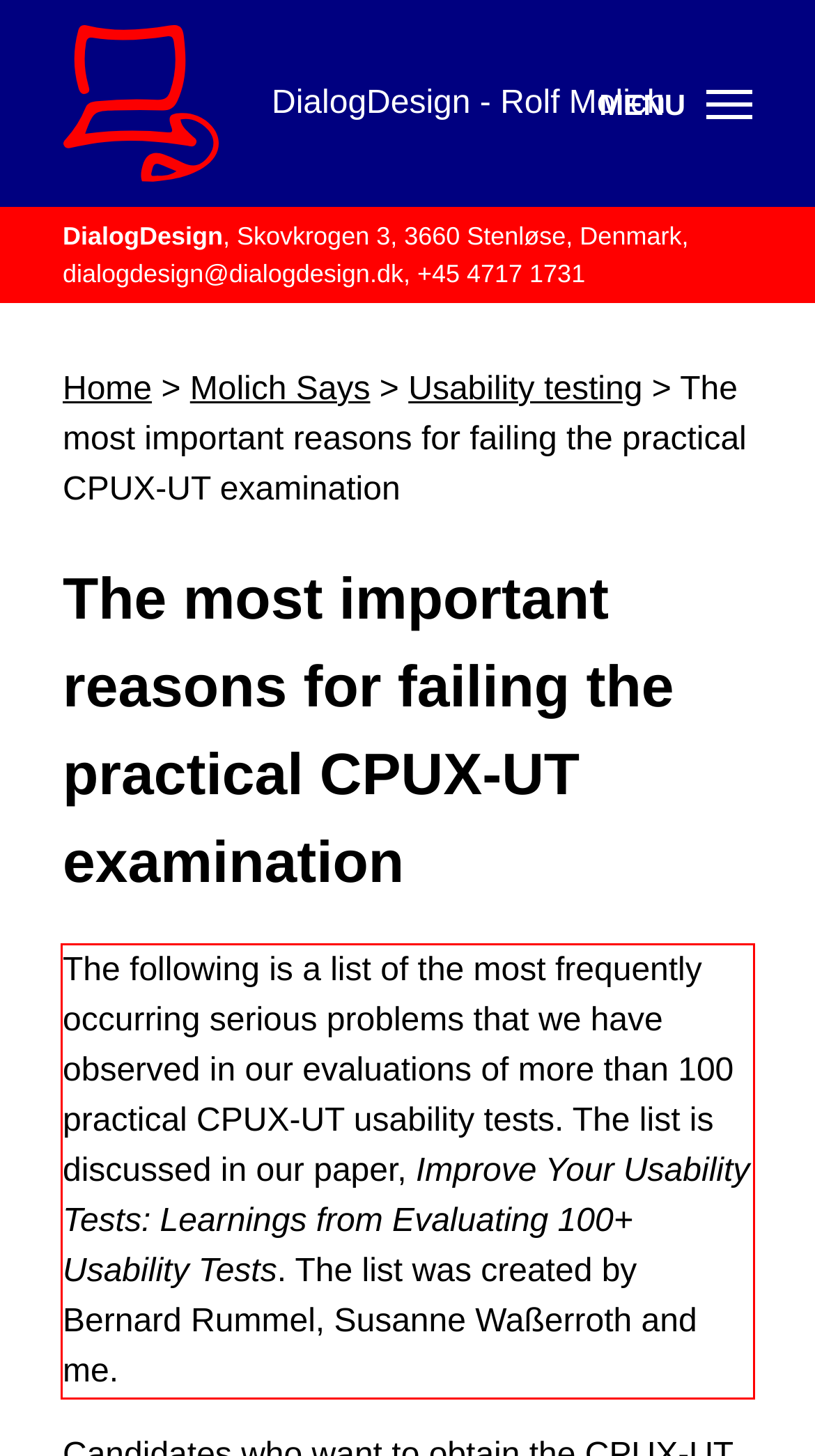Please use OCR to extract the text content from the red bounding box in the provided webpage screenshot.

The following is a list of the most frequently occurring serious problems that we have observed in our evaluations of more than 100 practical CPUX-UT usability tests. The list is discussed in our paper, Improve Your Usability Tests: Learnings from Evaluating 100+ Usability Tests. The list was created by Bernard Rummel, Susanne Waßerroth and me.